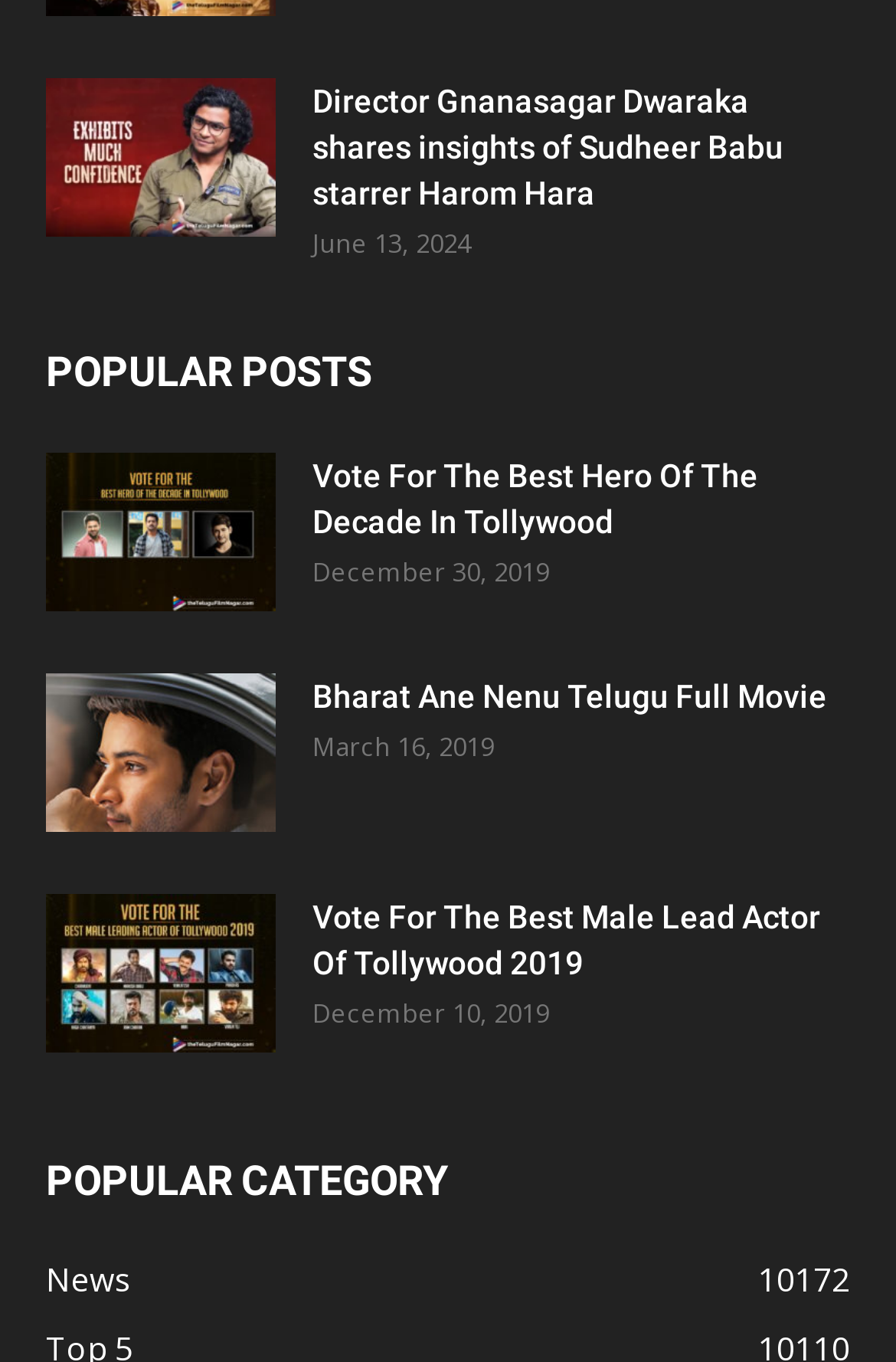Please analyze the image and provide a thorough answer to the question:
How many images are associated with the article 'Vote For The Best Hero Of The Decade In Tollywood'?

I looked at the article 'Vote For The Best Hero Of The Decade In Tollywood' and found one image associated with it.